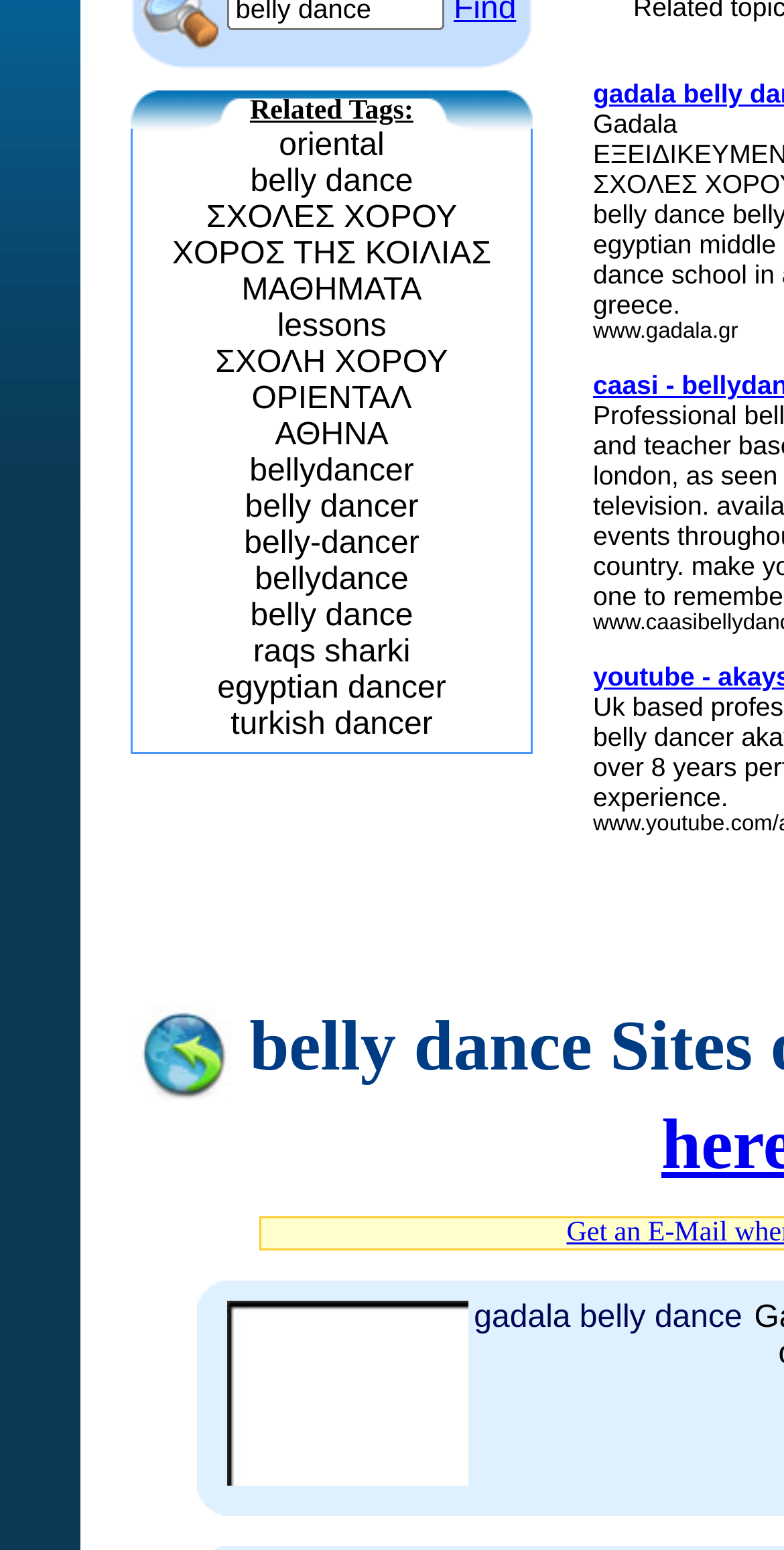Given the element description, predict the bounding box coordinates in the format (top-left x, top-left y, bottom-right x, bottom-right y). Make sure all values are between 0 and 1. Here is the element description: ΑΘΗΝΑ

[0.182, 0.108, 0.664, 0.131]